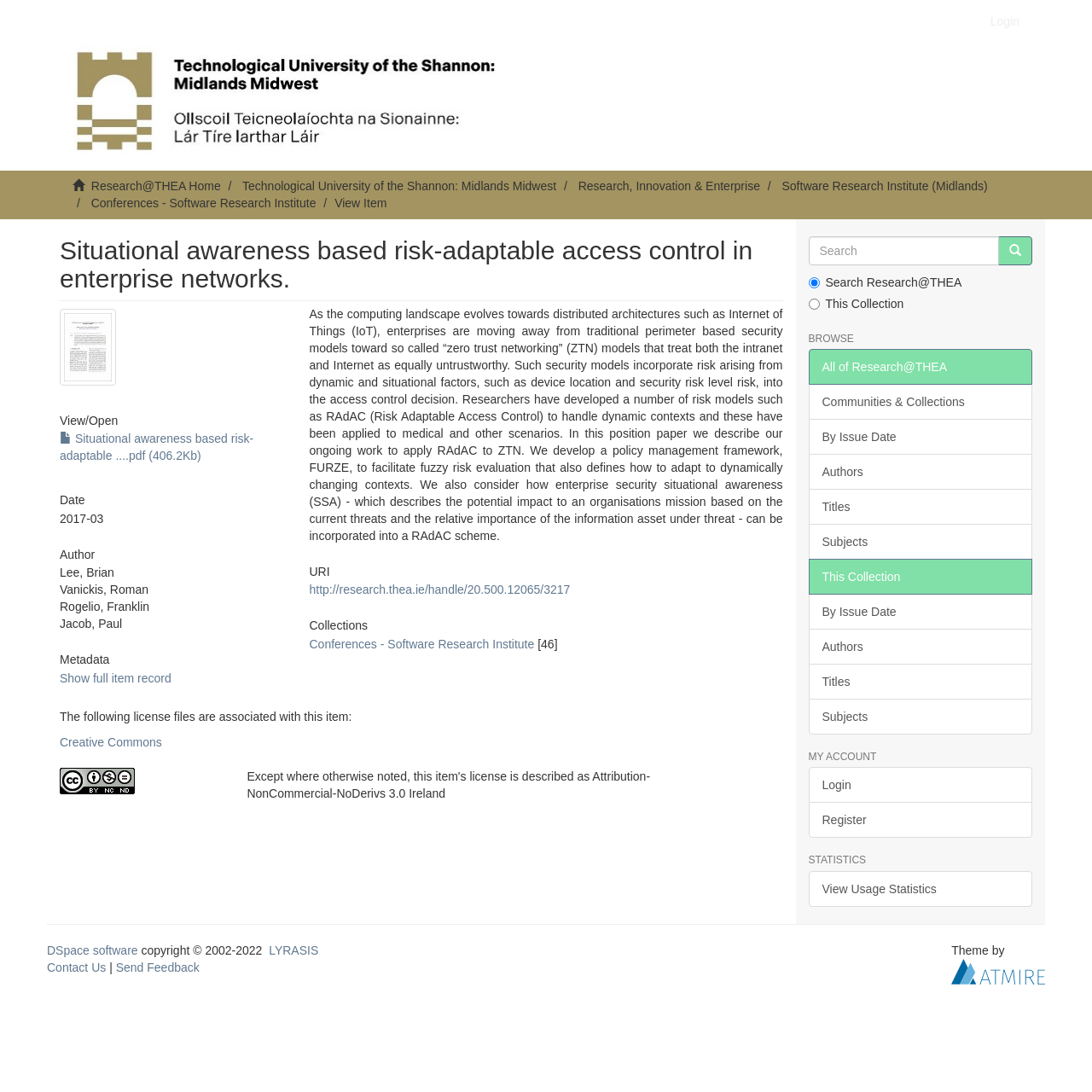Find the bounding box coordinates corresponding to the UI element with the description: "Research, Innovation & Enterprise". The coordinates should be formatted as [left, top, right, bottom], with values as floats between 0 and 1.

[0.529, 0.164, 0.696, 0.177]